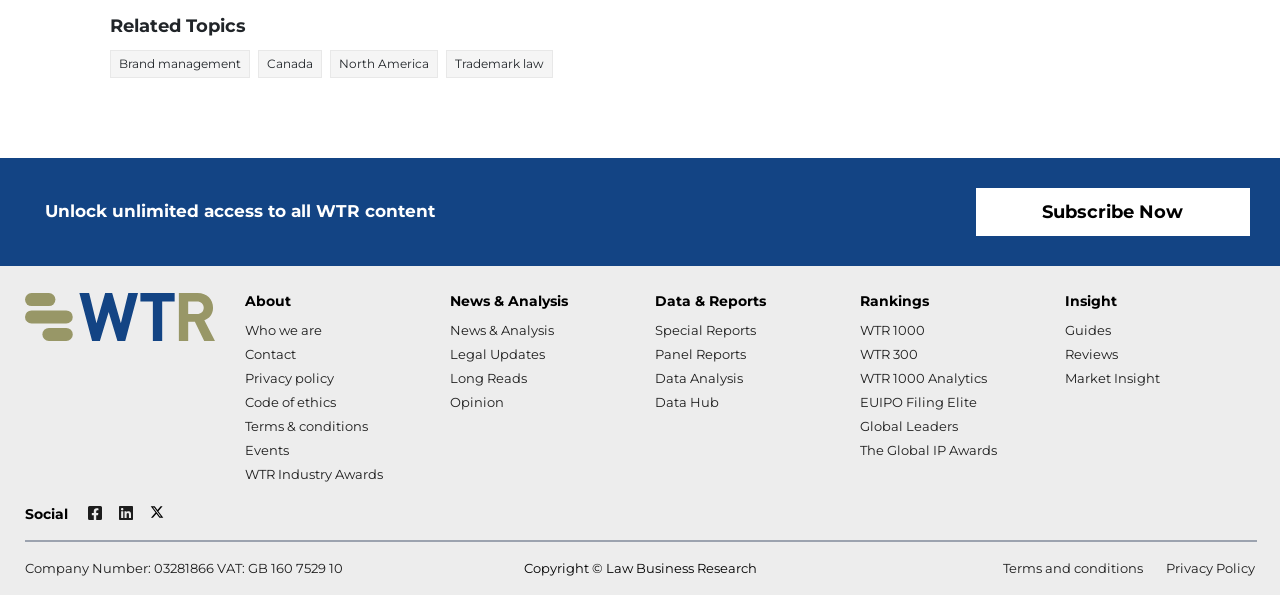Identify the bounding box coordinates of the area that should be clicked in order to complete the given instruction: "Learn about securities litigation". The bounding box coordinates should be four float numbers between 0 and 1, i.e., [left, top, right, bottom].

None